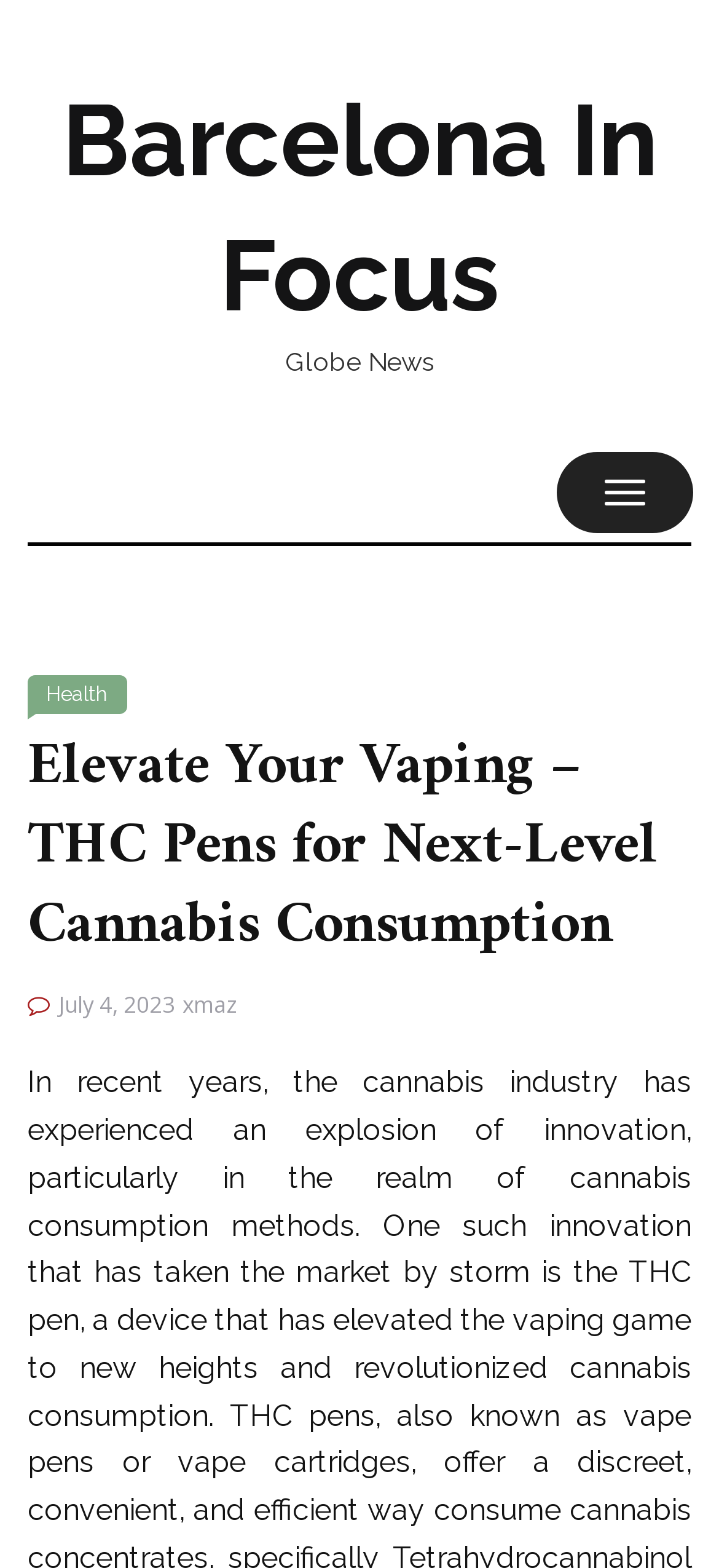Craft a detailed narrative of the webpage's structure and content.

The webpage appears to be an article or blog post focused on the cannabis industry, specifically discussing THC pens for next-level cannabis consumption. At the top of the page, there is a heading that reads "Barcelona In Focus" with a link to the same title. Below this heading, there is a static text element that displays "Globe News". 

On the right side of the page, there is a button labeled "TOGGLE NAVIGATION". When clicked, it reveals a navigation menu that includes a link to the "Health" section. 

The main content of the page is an article with a heading that reads "Elevate Your Vaping – THC Pens for Next-Level Cannabis Consumption". This heading is followed by a static text element that displays the date "July 4, 2023". There is also a link to "xmaz" located below the date.